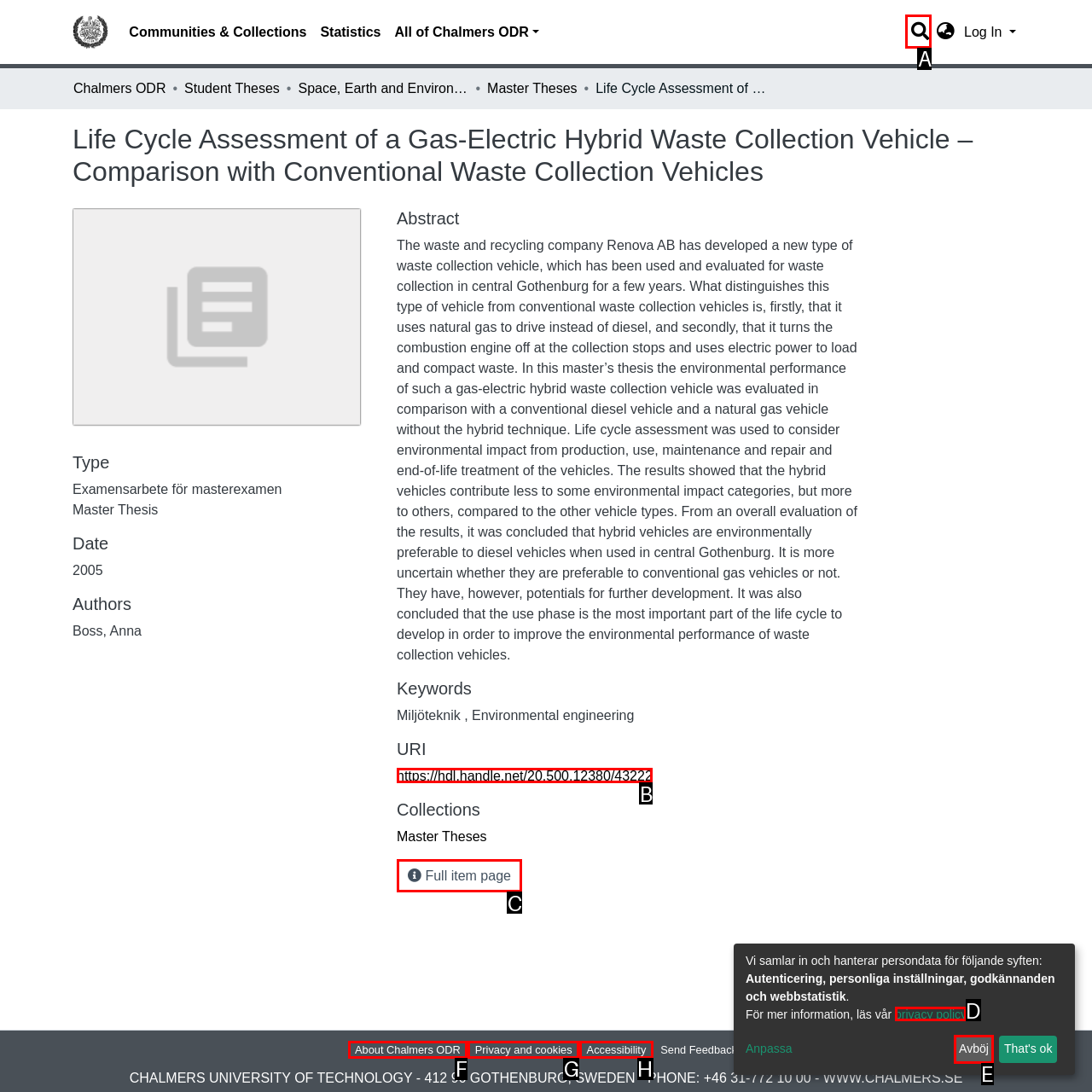Select the appropriate HTML element to click for the following task: Search for something
Answer with the letter of the selected option from the given choices directly.

A